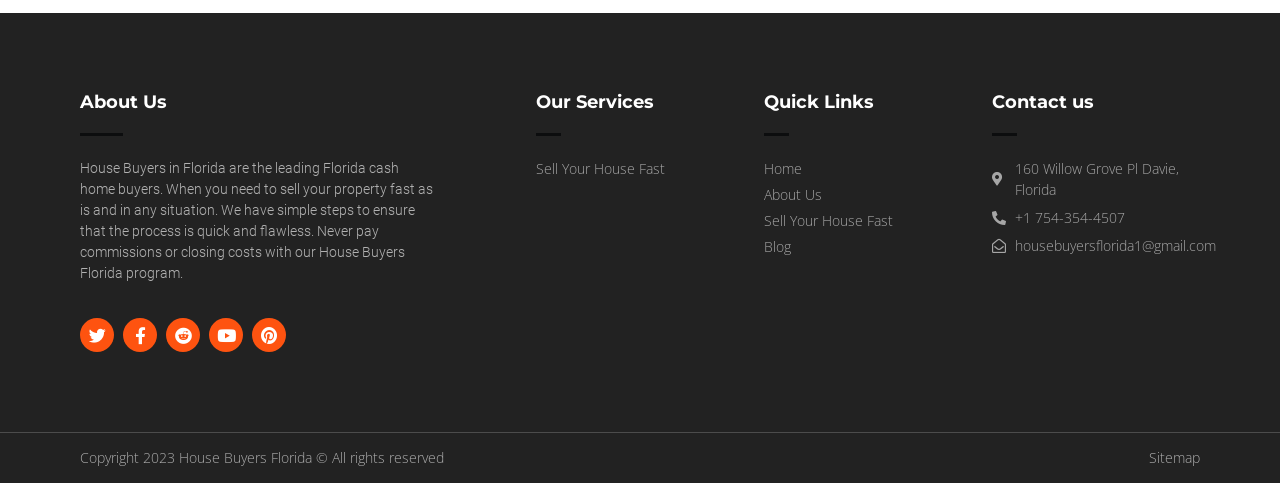Please reply to the following question with a single word or a short phrase:
What is the email address of the company?

housebuyersflorida1@gmail.com